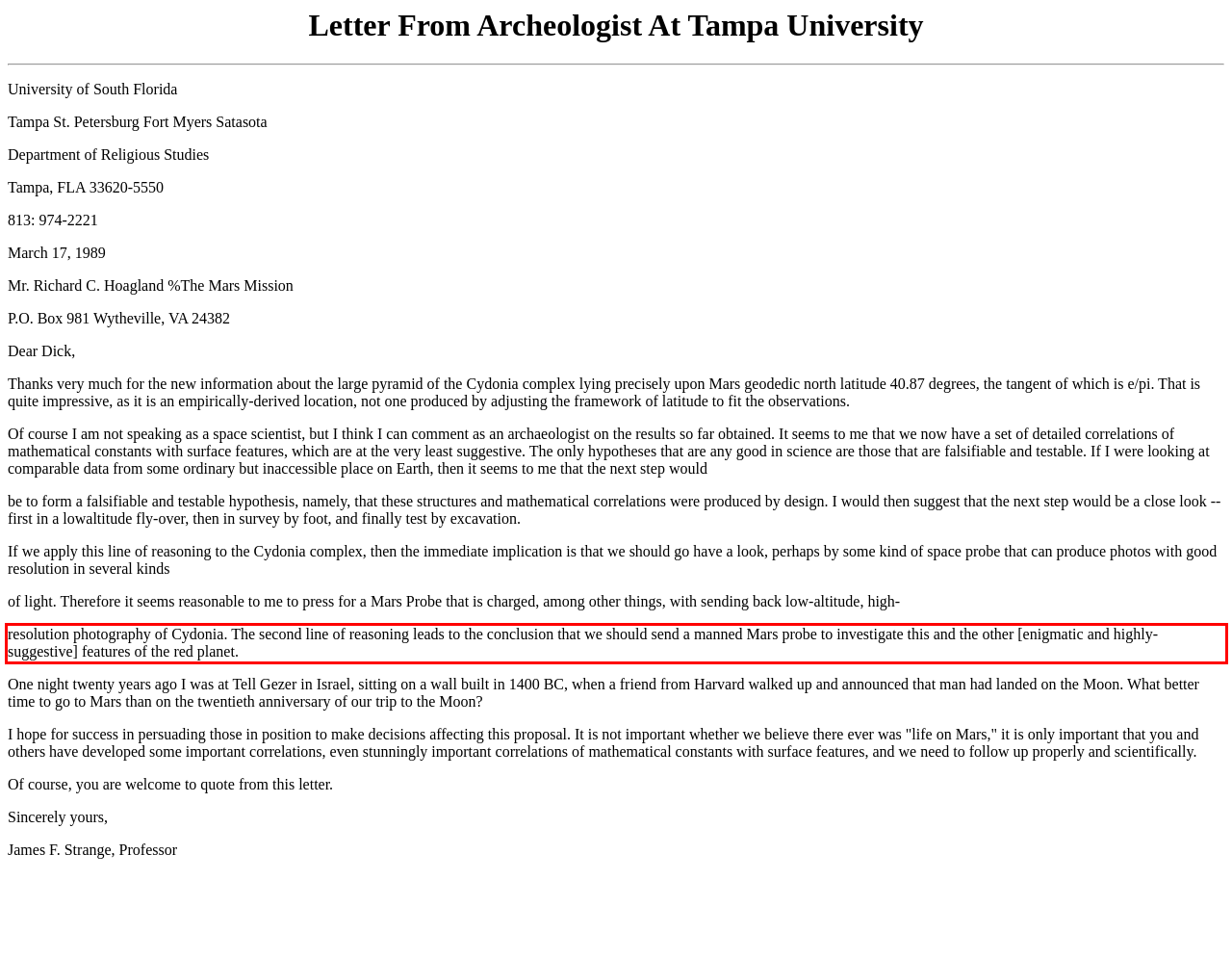Using the provided screenshot, read and generate the text content within the red-bordered area.

resolution photography of Cydonia. The second line of reasoning leads to the conclusion that we should send a manned Mars probe to investigate this and the other [enigmatic and highly-suggestive] features of the red planet.